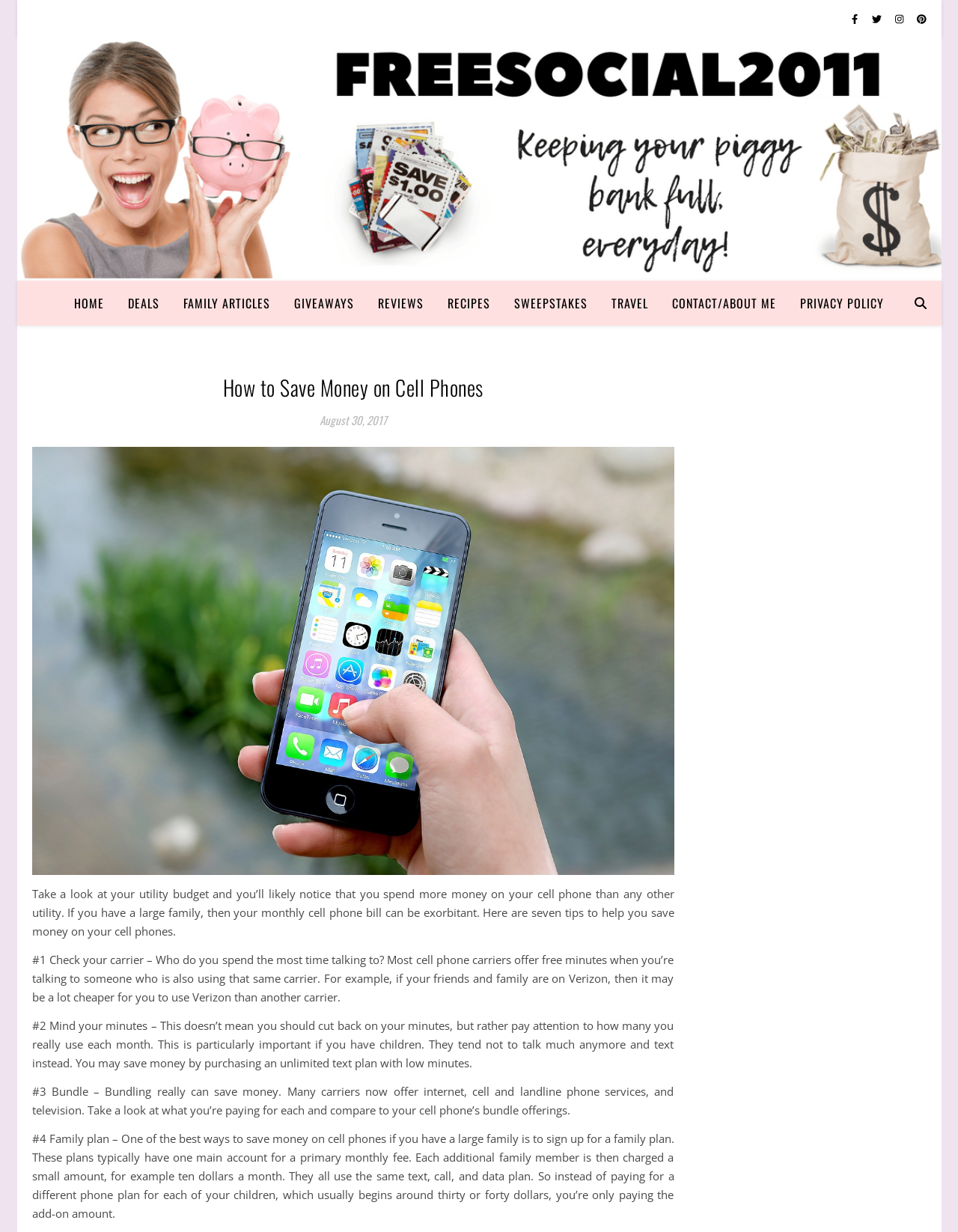Please provide the main heading of the webpage content.

How to Save Money on Cell Phones